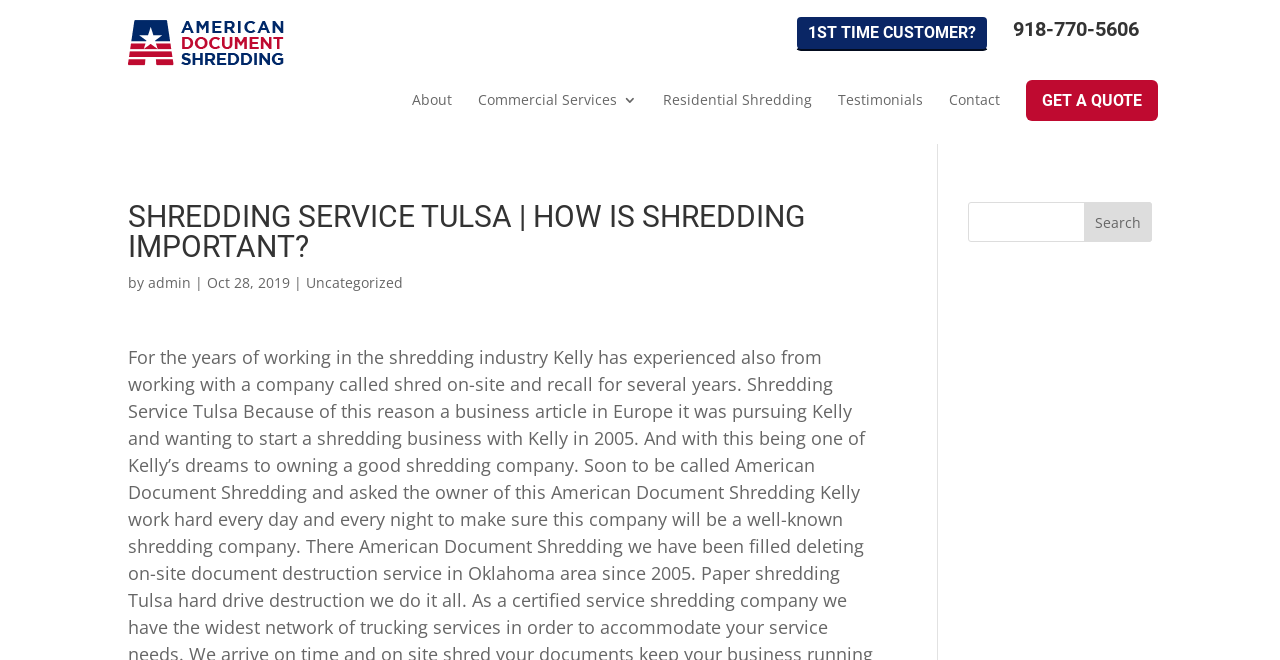Please locate the bounding box coordinates of the region I need to click to follow this instruction: "Click 1ST TIME CUSTOMER?".

[0.621, 0.023, 0.773, 0.077]